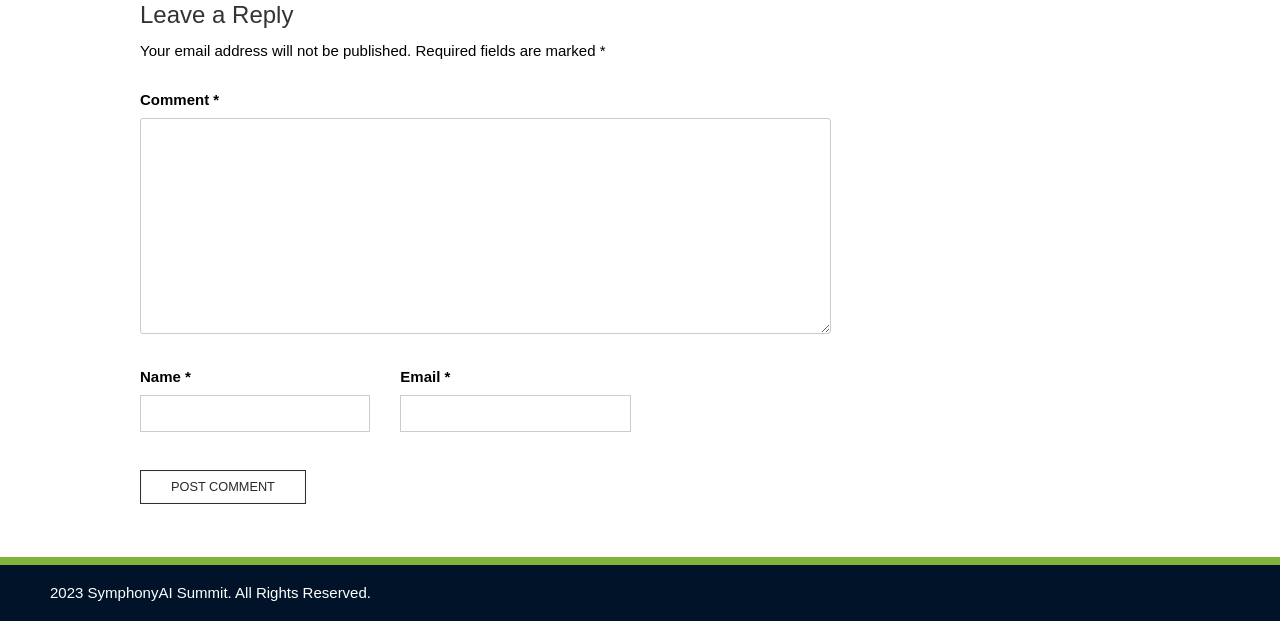Determine the bounding box coordinates for the HTML element mentioned in the following description: "parent_node: Email * aria-describedby="email-notes" name="email"". The coordinates should be a list of four floats ranging from 0 to 1, represented as [left, top, right, bottom].

[0.313, 0.636, 0.493, 0.696]